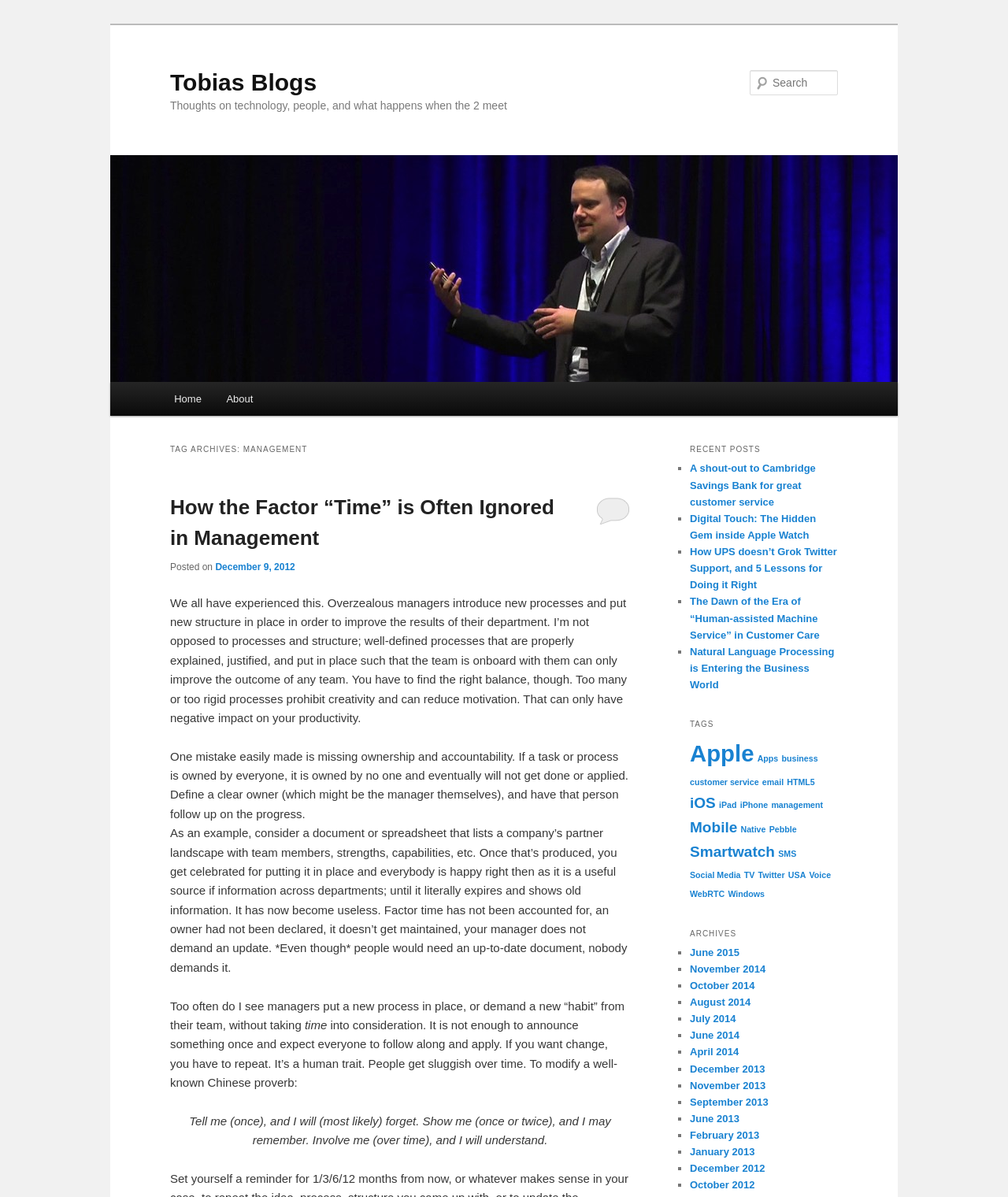Please specify the bounding box coordinates of the clickable region to carry out the following instruction: "become a vendor by clicking here". The coordinates should be four float numbers between 0 and 1, in the format [left, top, right, bottom].

None